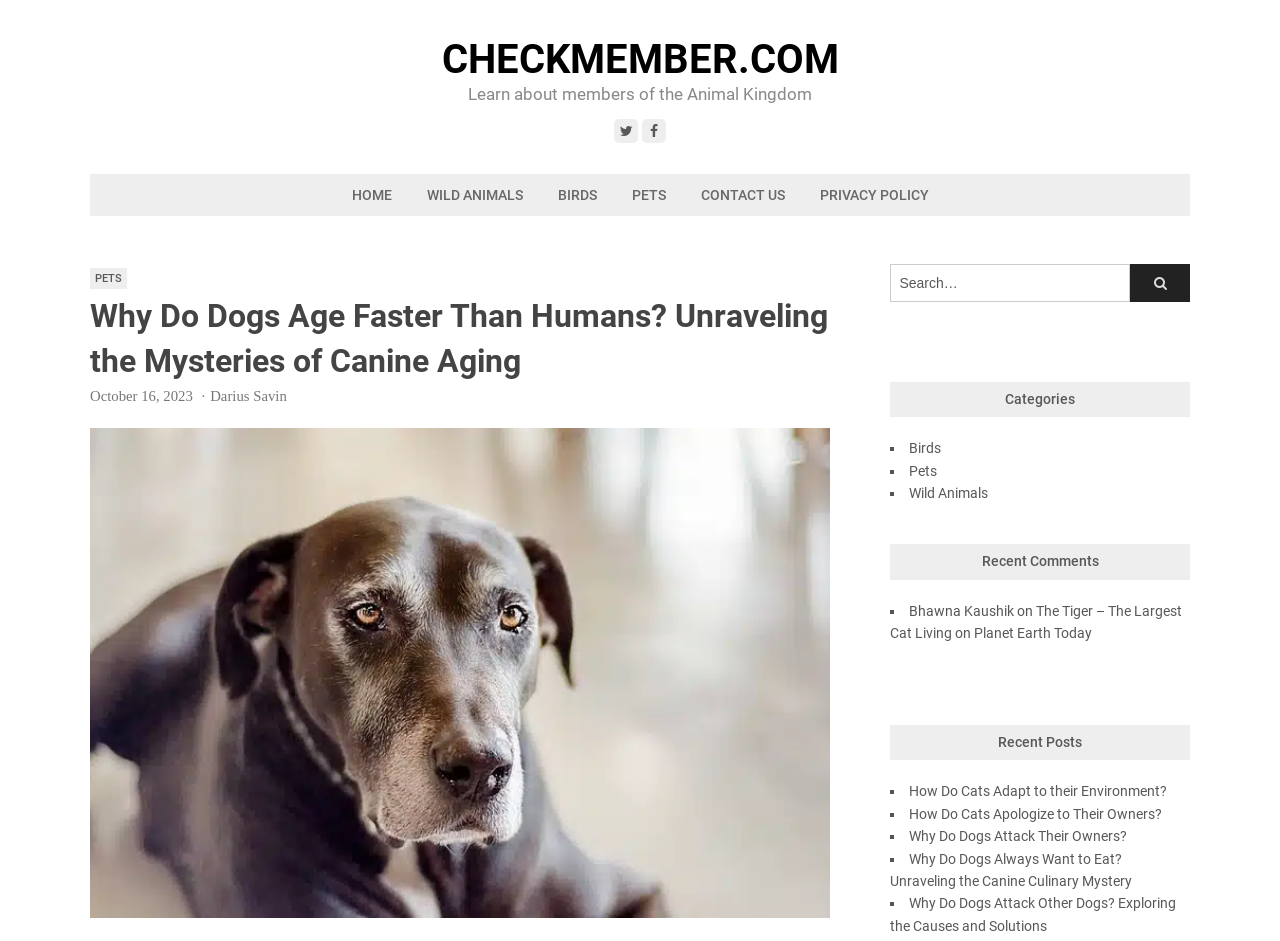Elaborate on the webpage's design and content in a detailed caption.

This webpage is about dogs and their aging process, with a focus on unraveling the mysteries of canine aging. At the top, there is a header with a title "Why Do Dogs Age Faster Than Humans? Unraveling the Mysteries of Canine Aging" and a link to "CHECKMEMBER.COM" on the left side. Below the header, there are social media links to Twitter and Facebook, followed by a navigation menu with links to "HOME", "WILD ANIMALS", "BIRDS", "PETS", "CONTACT US", and "PRIVACY POLICY".

On the left side, there is a section with a heading "Categories" and a list of links to "Birds", "Pets", and "Wild Animals", each preceded by a bullet point. Below this section, there is another section with a heading "Recent Comments" and a list of comments, including the name of the commenter, the date, and the title of the commented article.

On the right side, there is a search box with a magnifying glass icon and a button to submit the search query. Below the search box, there is a section with a heading "Recent Posts" and a list of links to recent articles, including "How Do Cats Adapt to their Environment?", "How Do Cats Apologize to Their Owners?", "Why Do Dogs Attack Their Owners?", and more.

In the main content area, there is an image of an 11-year-old dog, accompanied by a heading with the same title as the webpage, "Why Do Dogs Age Faster Than Humans? Unraveling the Mysteries of Canine Aging", and a byline with the author's name, "Darius Savin". The article is dated October 16, 2023.